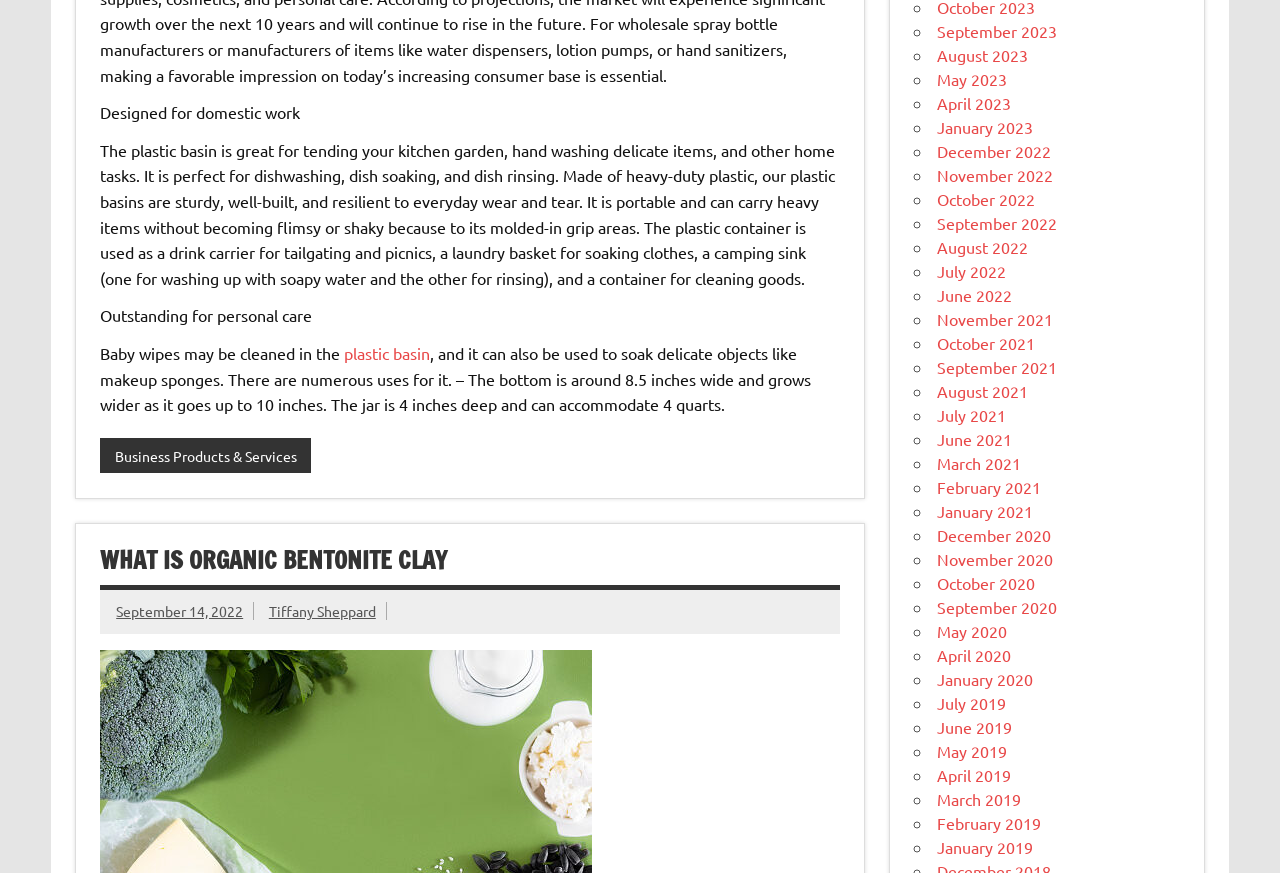What is the plastic basin used for?
Please give a detailed and thorough answer to the question, covering all relevant points.

Based on the text description, the plastic basin is used for domestic work, such as tending to a kitchen garden, hand washing delicate items, and other home tasks.